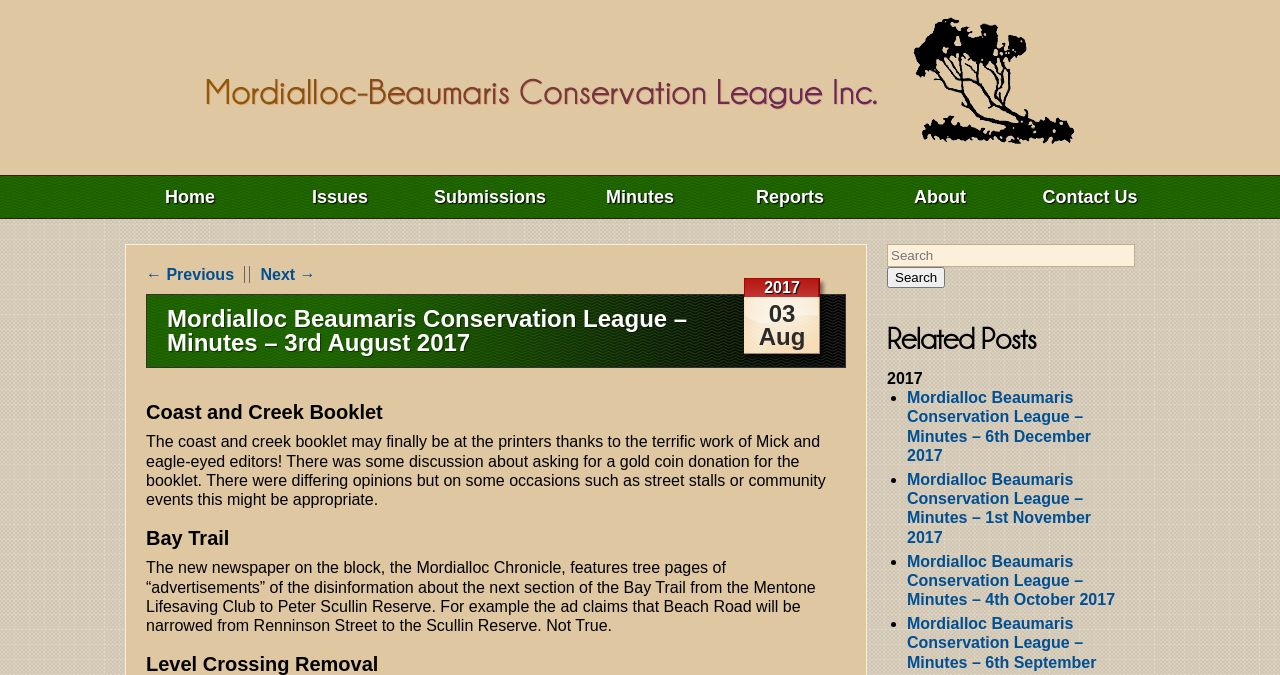What is the topic of the 'Coast and Creek Booklet'?
Carefully analyze the image and provide a thorough answer to the question.

I found the answer by looking at the section with the heading 'Coast and Creek Booklet'. The text below the heading mentions that the booklet may finally be at the printers, indicating that the topic is the booklet itself.